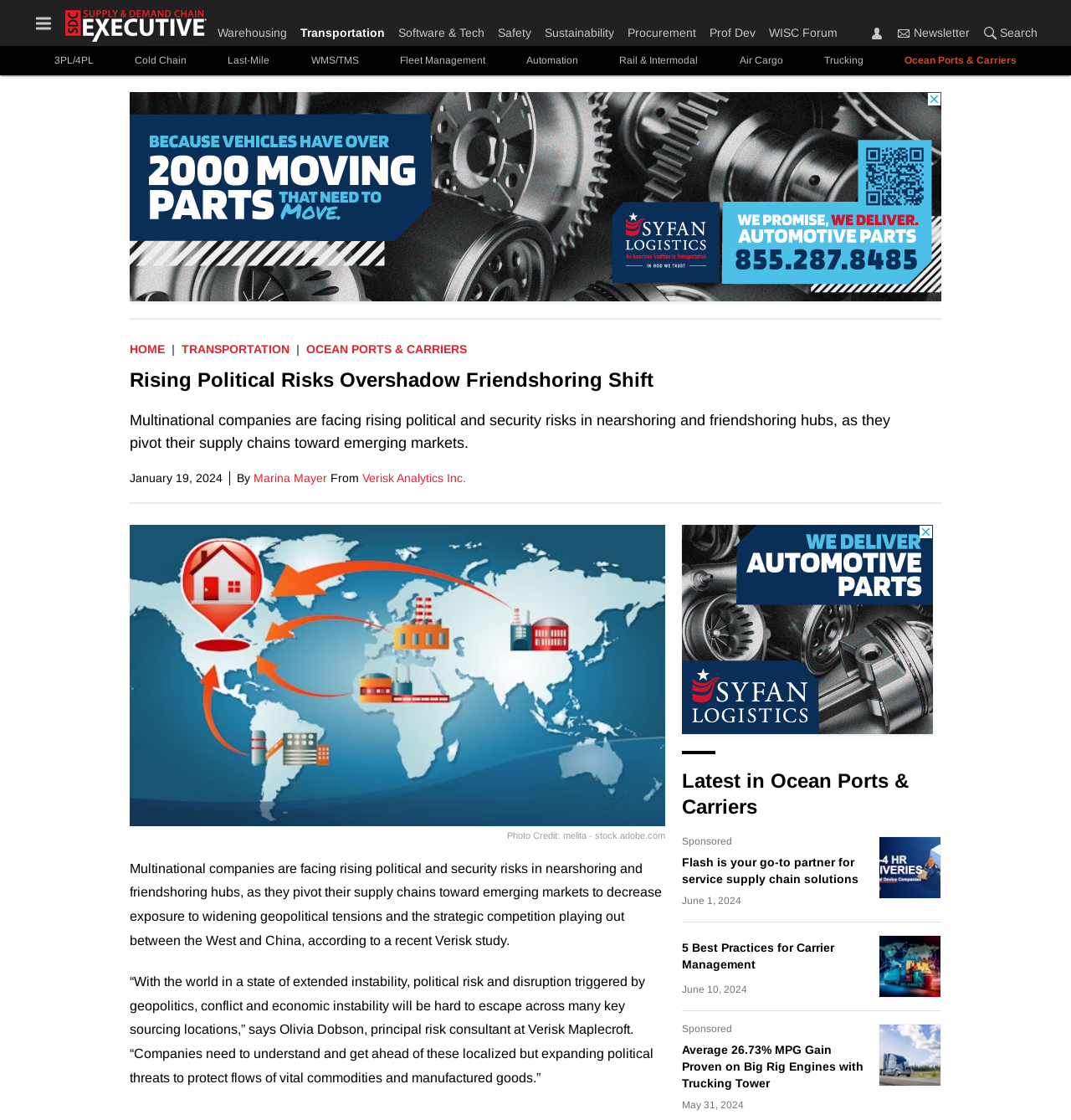Please identify the bounding box coordinates of the clickable element to fulfill the following instruction: "Read the article about 'Rising Political Risks Overshadow Friendshoring Shift'". The coordinates should be four float numbers between 0 and 1, i.e., [left, top, right, bottom].

[0.121, 0.329, 0.879, 0.351]